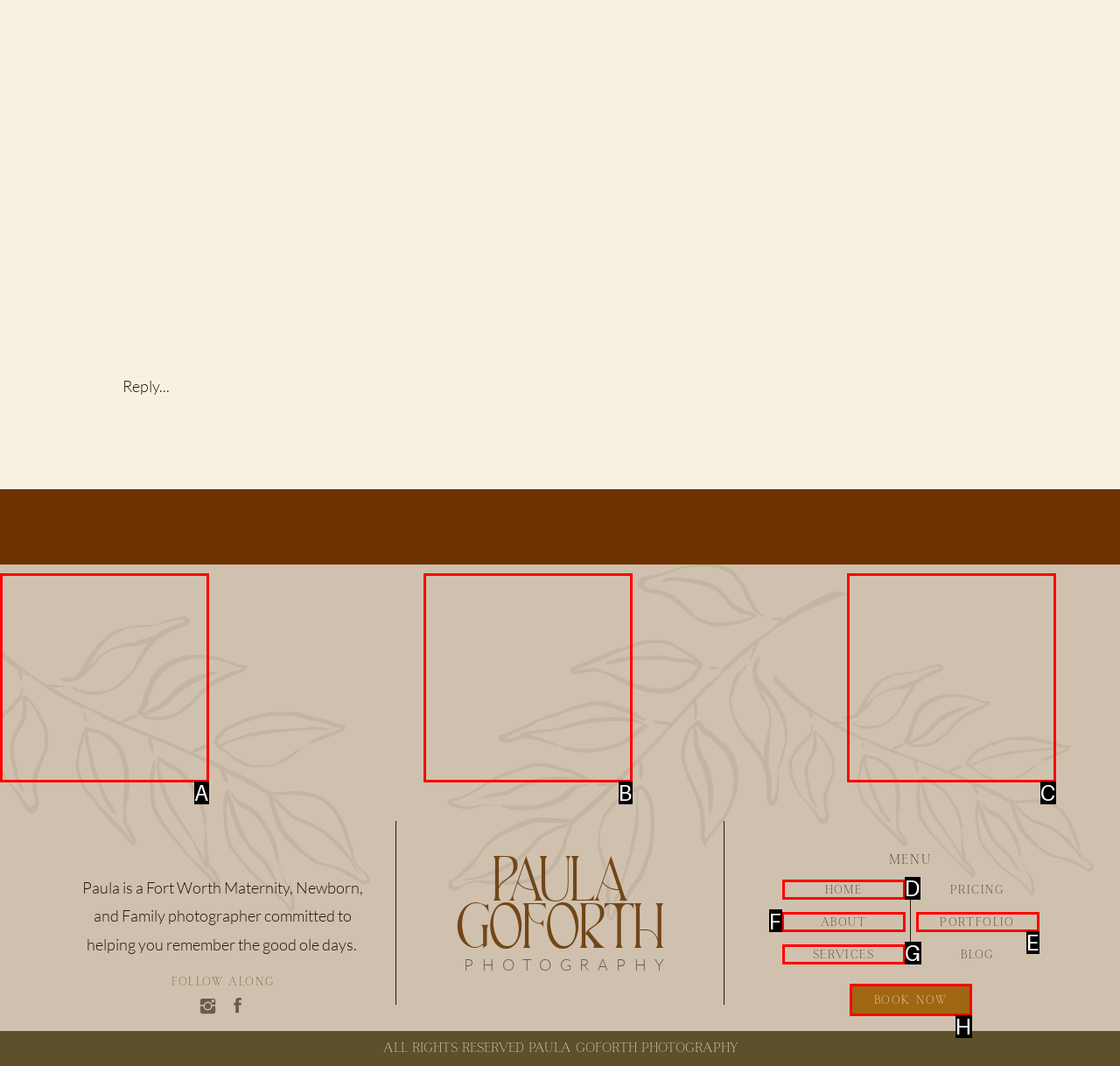Point out the option that needs to be clicked to fulfill the following instruction: Read the 'ABOUT' section
Answer with the letter of the appropriate choice from the listed options.

F